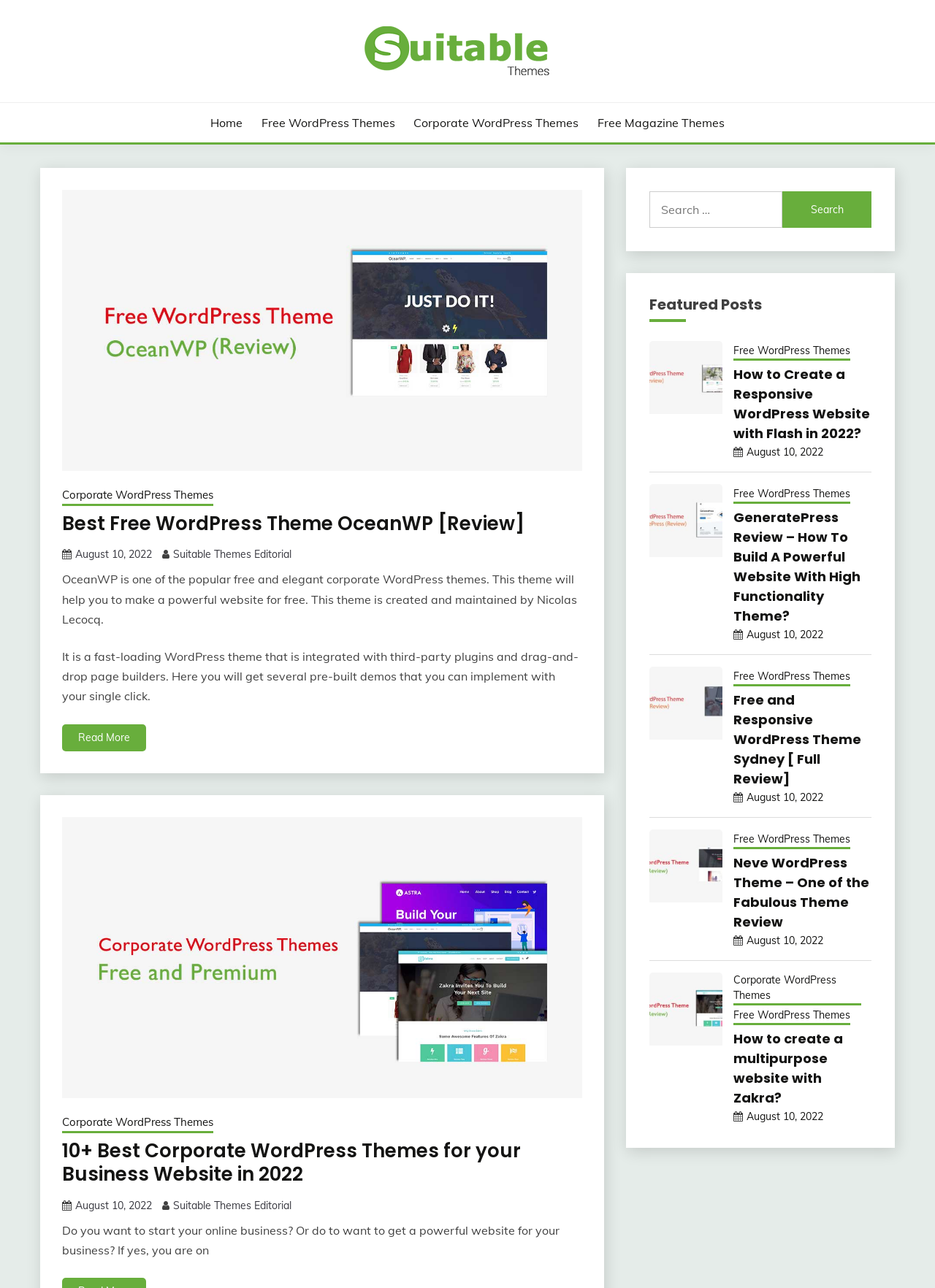Please reply with a single word or brief phrase to the question: 
What is the name of the website?

Theme Review